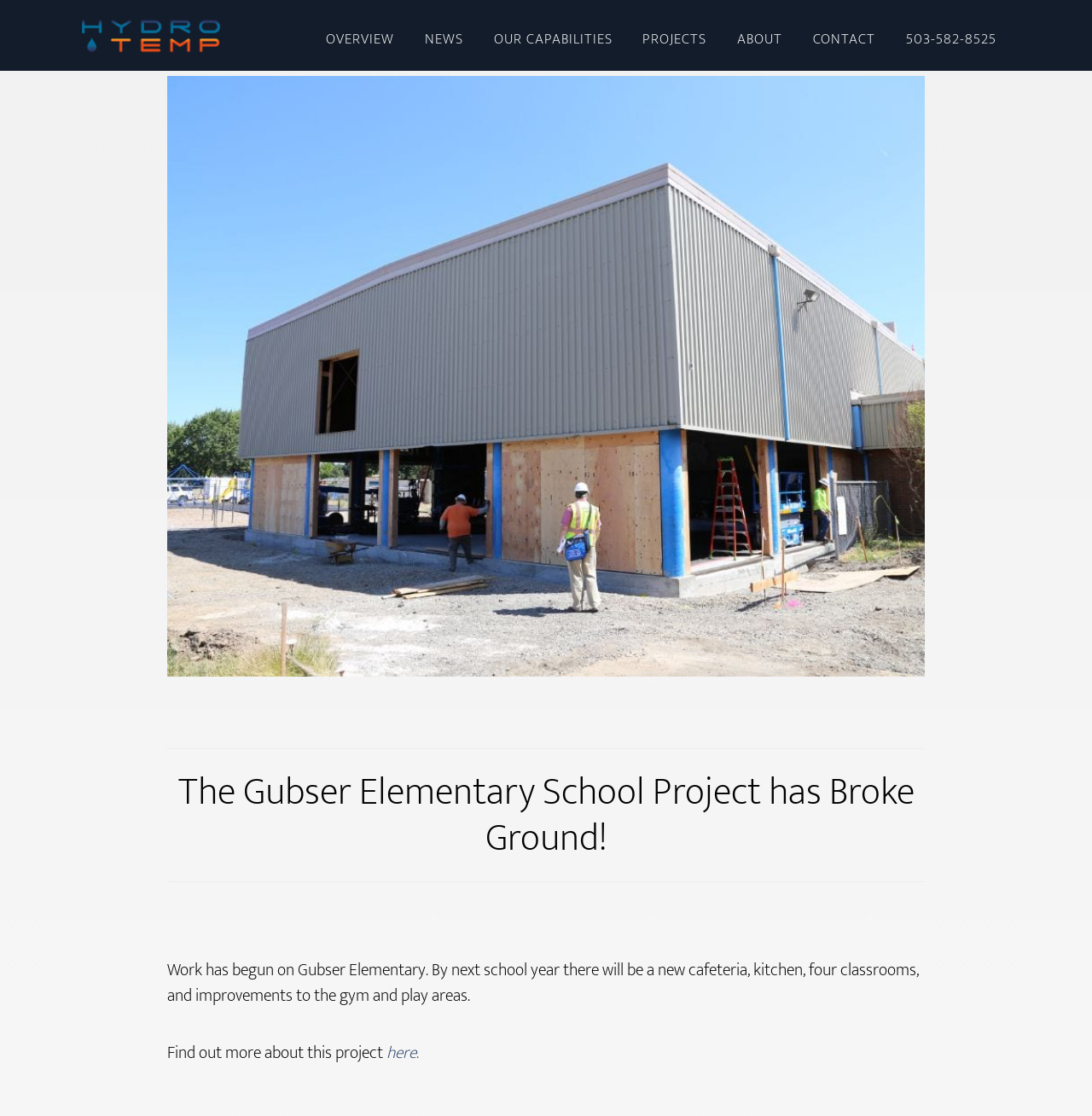Specify the bounding box coordinates of the region I need to click to perform the following instruction: "read about OVERVIEW". The coordinates must be four float numbers in the range of 0 to 1, i.e., [left, top, right, bottom].

[0.286, 0.0, 0.373, 0.057]